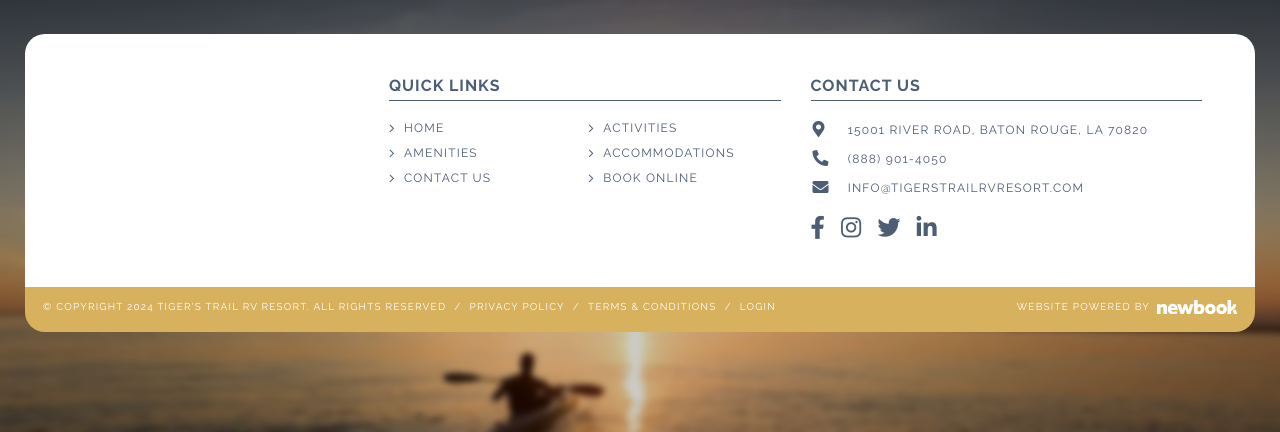What is the phone number of Tiger's Trail RV Resort?
Please answer the question as detailed as possible.

I found the phone number by examining the contact information section, which is located under the 'CONTACT US' heading. The phone number is listed in a table row with an icon and a link.